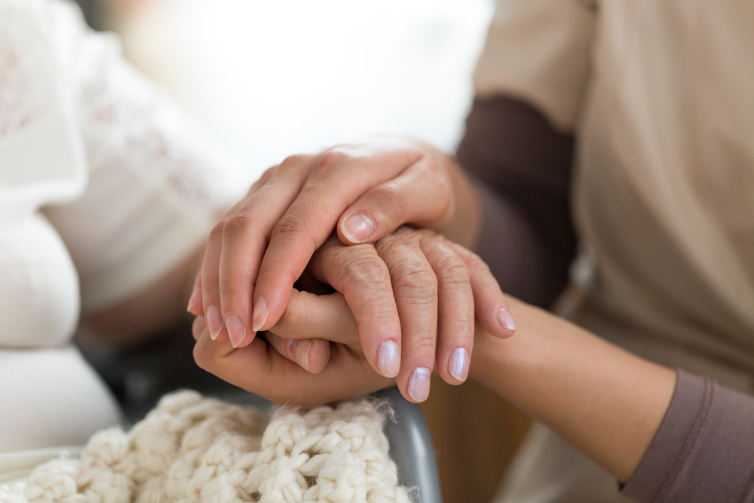Are the hands in the image holding each other?
Make sure to answer the question with a detailed and comprehensive explanation.

The caption describes the scene as 'one hand... grasping the hand of a caregiver', implying a physical connection between the two individuals.